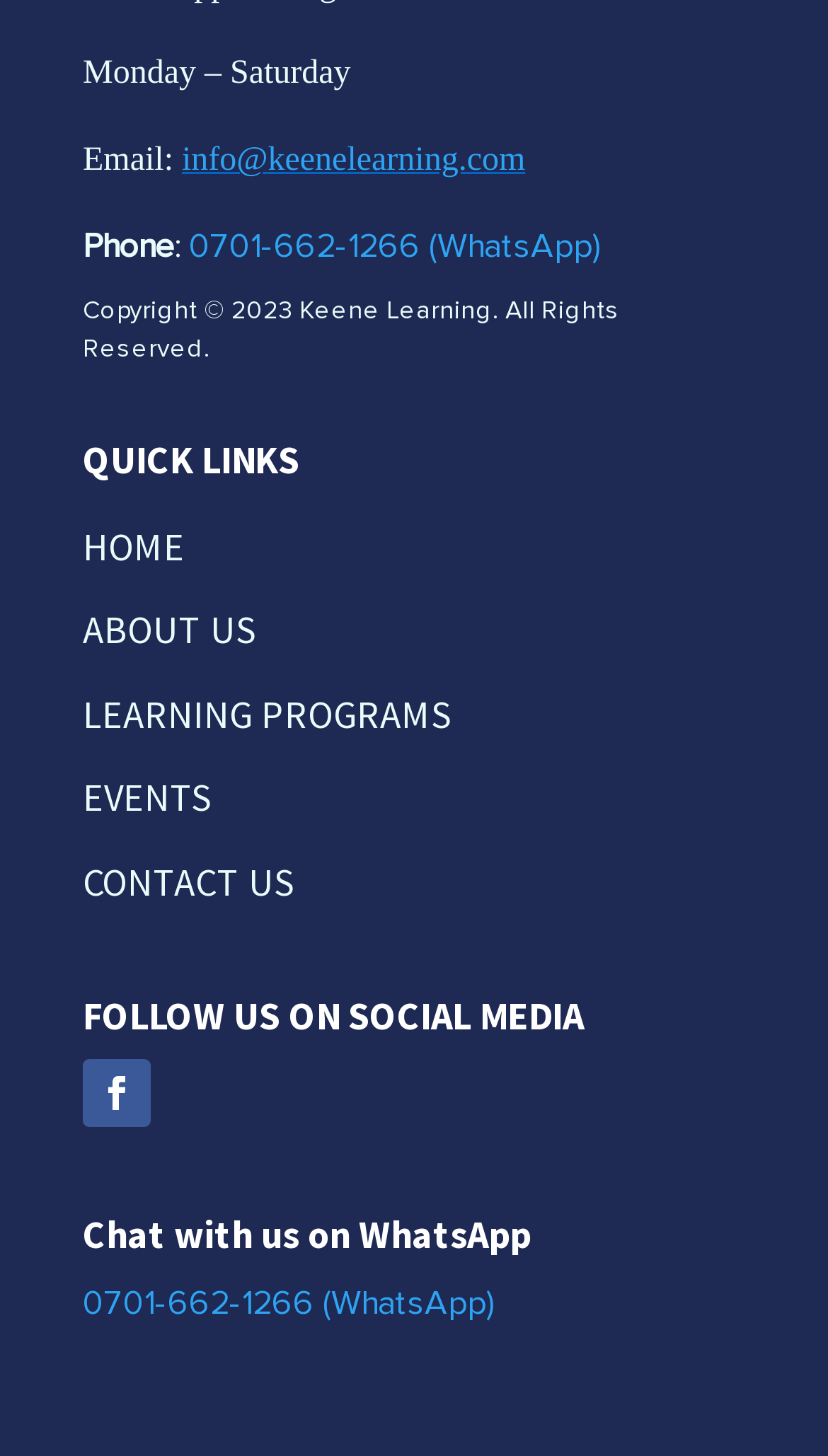What is the phone number of Keene Learning?
Using the image, answer in one word or phrase.

0701-662-1266